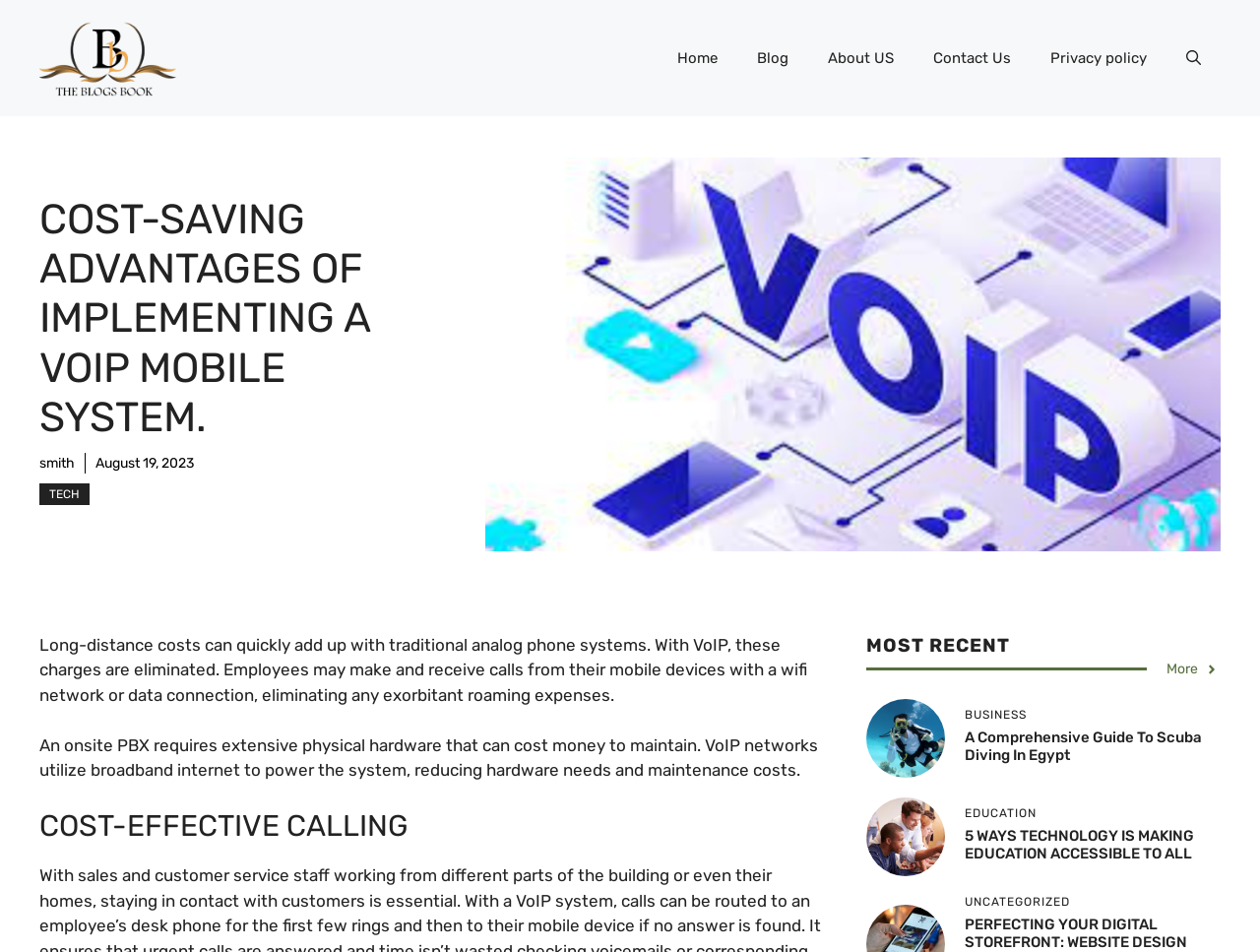Find the bounding box coordinates of the element's region that should be clicked in order to follow the given instruction: "Learn more about 'A Comprehensive Guide to Scuba Diving in Egypt'". The coordinates should consist of four float numbers between 0 and 1, i.e., [left, top, right, bottom].

[0.688, 0.764, 0.75, 0.784]